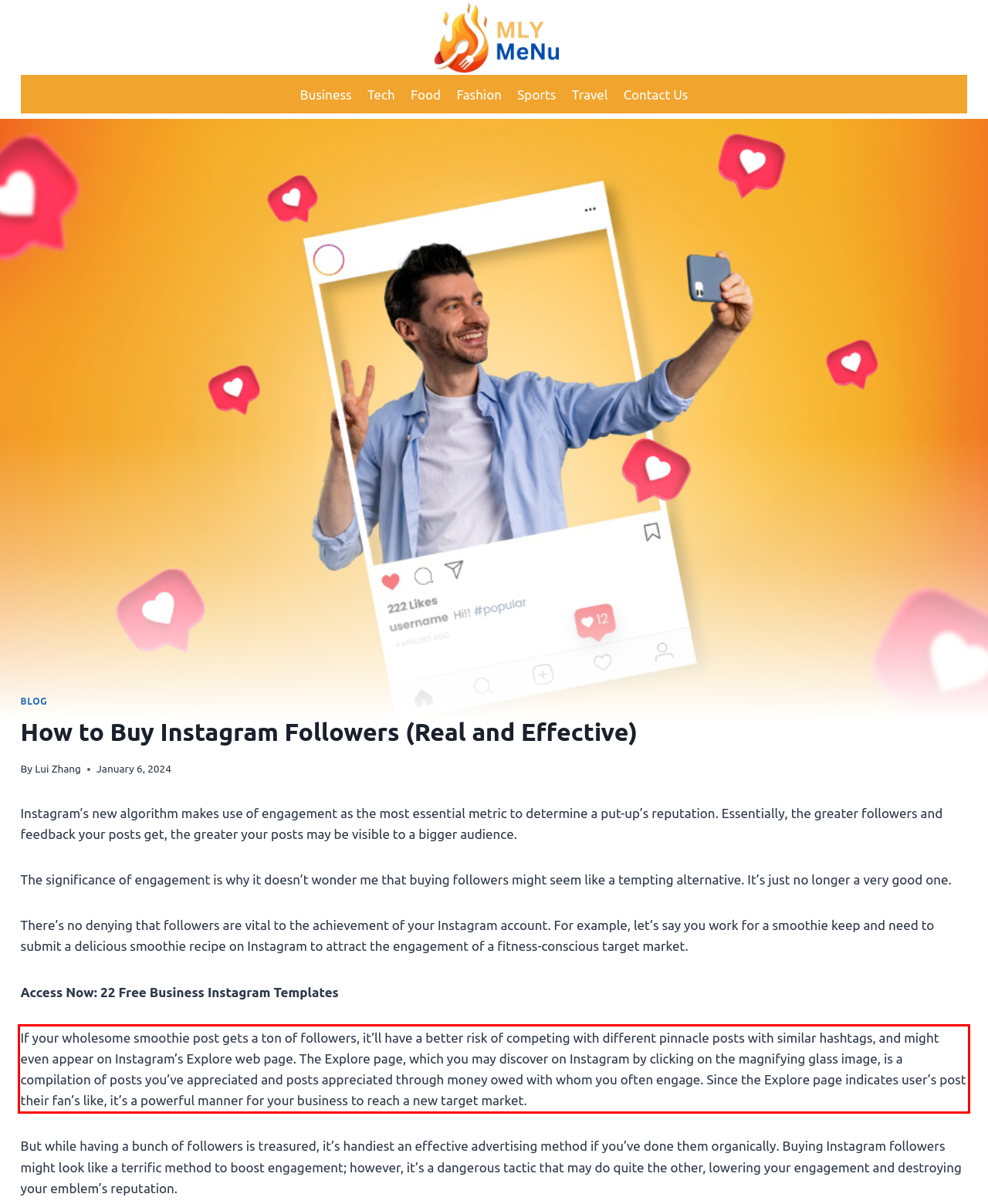You are looking at a screenshot of a webpage with a red rectangle bounding box. Use OCR to identify and extract the text content found inside this red bounding box.

If your wholesome smoothie post gets a ton of followers, it’ll have a better risk of competing with different pinnacle posts with similar hashtags, and might even appear on Instagram’s Explore web page. The Explore page, which you may discover on Instagram by clicking on the magnifying glass image, is a compilation of posts you’ve appreciated and posts appreciated through money owed with whom you often engage. Since the Explore page indicates user’s post their fan’s like, it’s a powerful manner for your business to reach a new target market.